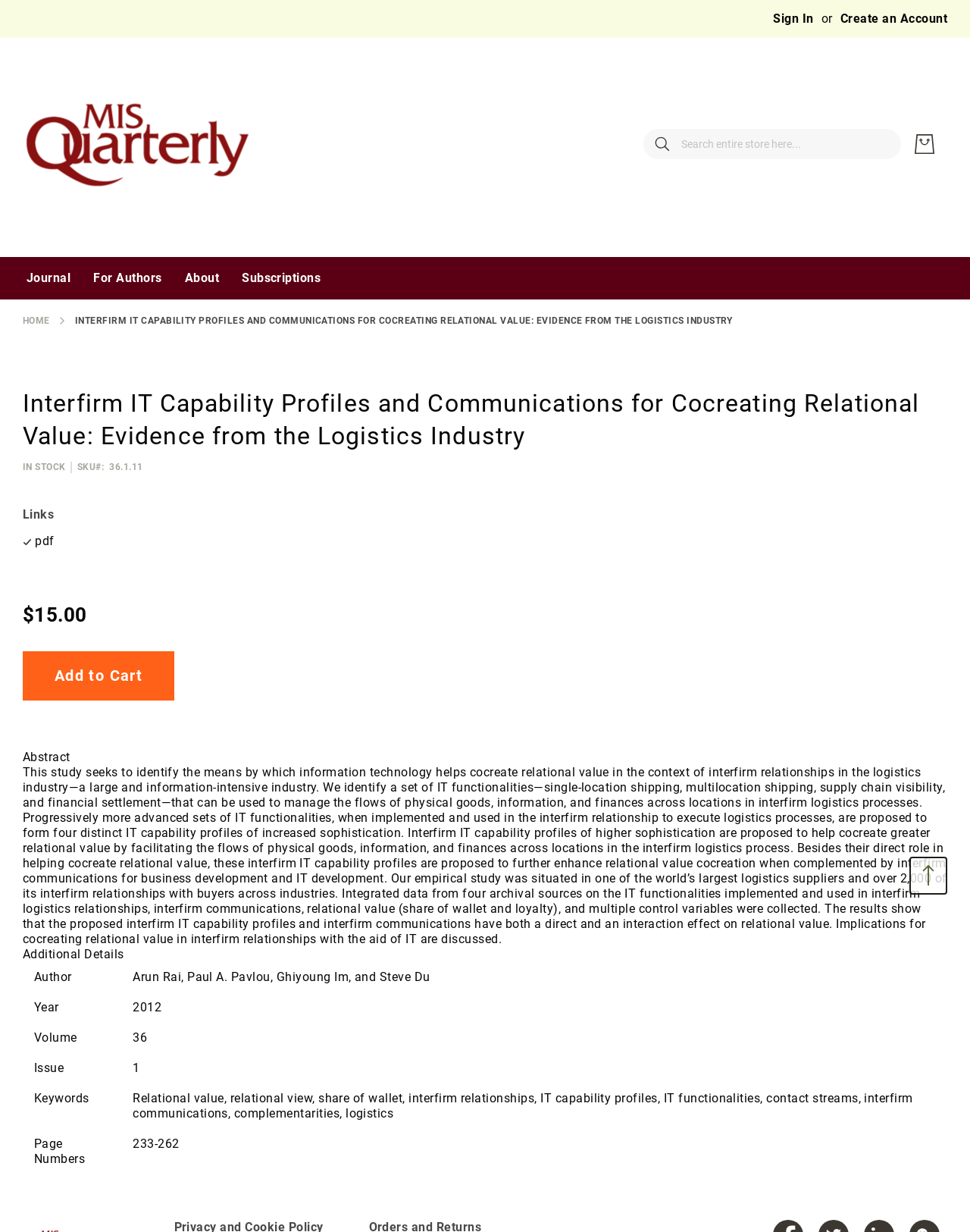Determine the bounding box coordinates of the clickable region to carry out the instruction: "Search".

[0.632, 0.104, 0.715, 0.128]